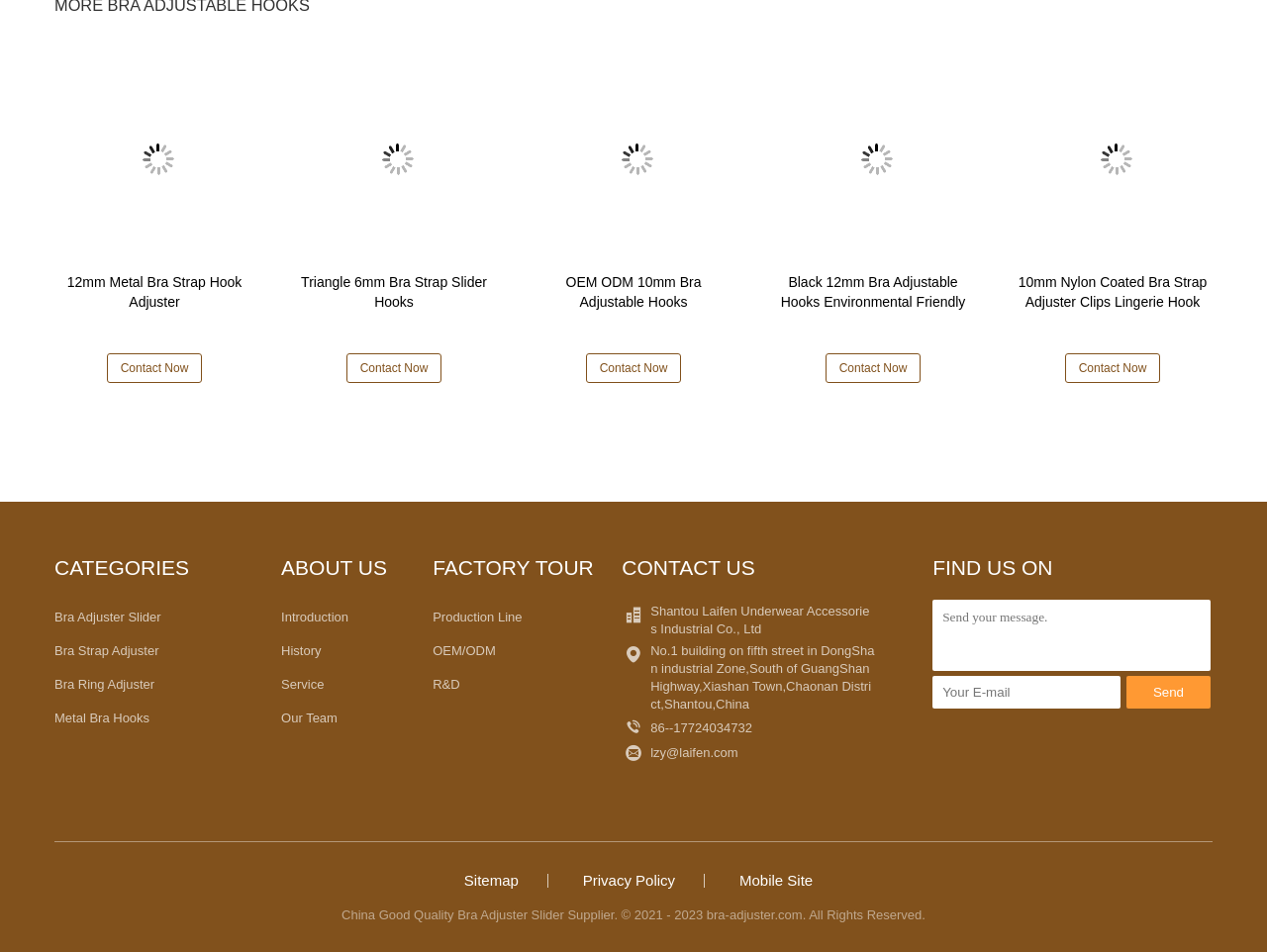Determine the coordinates of the bounding box that should be clicked to complete the instruction: "Click the 'Triangle 6mm Bra Strap Slider Hooks' link". The coordinates should be represented by four float numbers between 0 and 1: [left, top, right, bottom].

[0.302, 0.158, 0.327, 0.175]